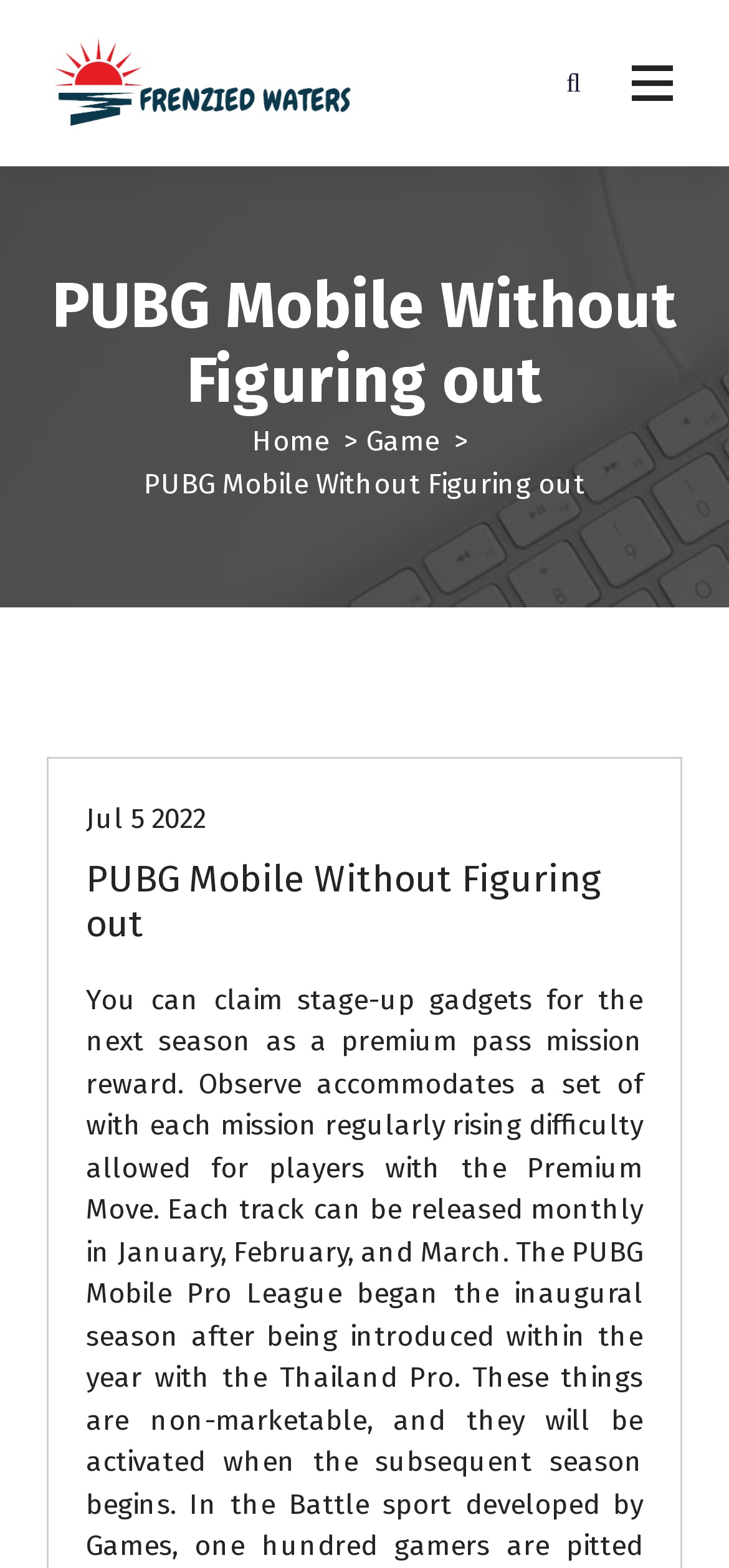How many images are present on the webpage?
Using the image, give a concise answer in the form of a single word or short phrase.

1